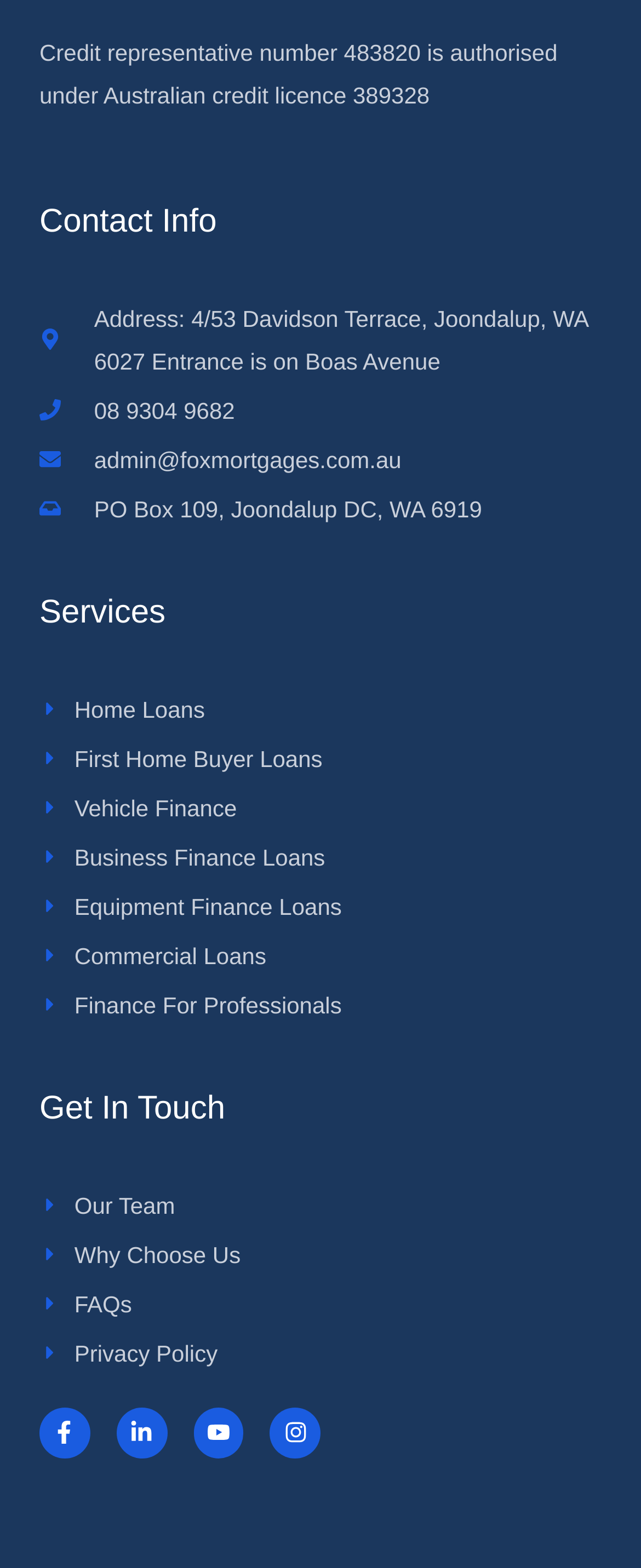Find the bounding box of the UI element described as: "Linkedin-in". The bounding box coordinates should be given as four float values between 0 and 1, i.e., [left, top, right, bottom].

[0.182, 0.897, 0.26, 0.93]